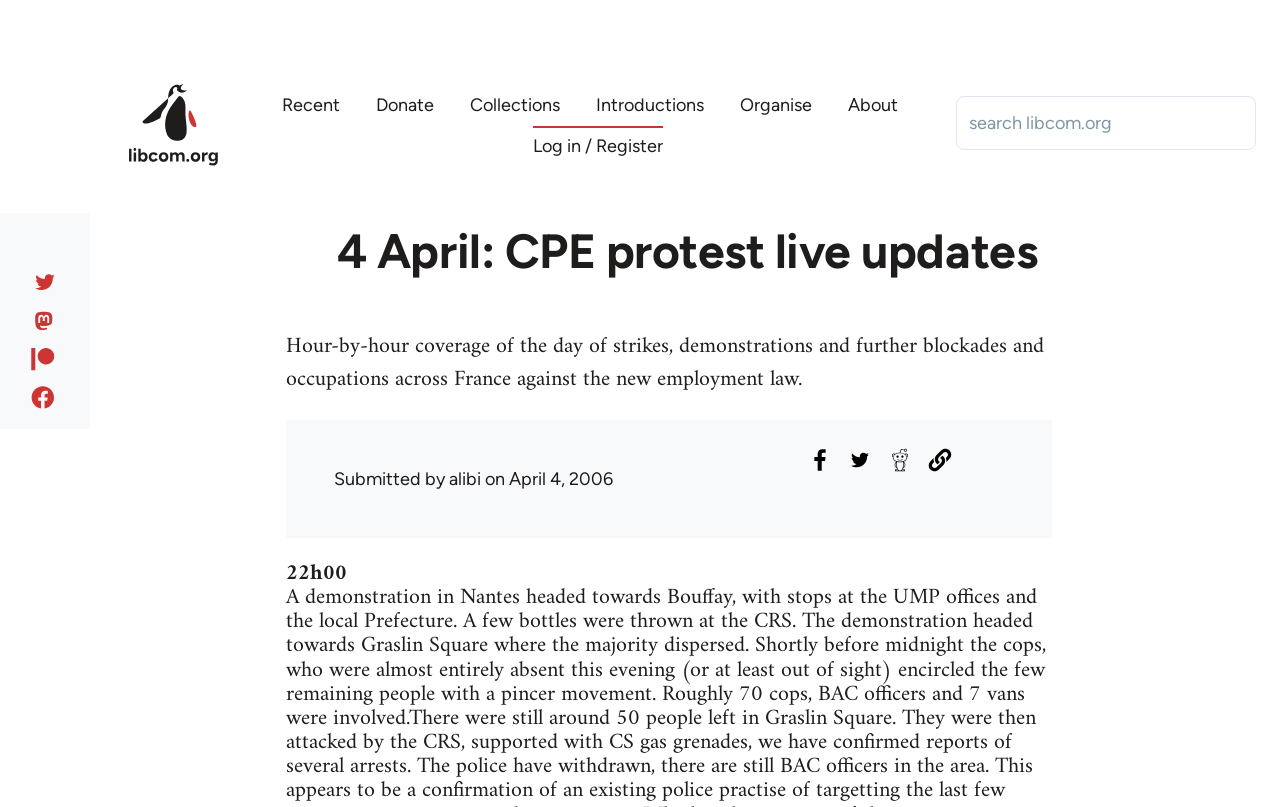Highlight the bounding box coordinates of the element you need to click to perform the following instruction: "Explore the 'Digital humanities' tag."

None